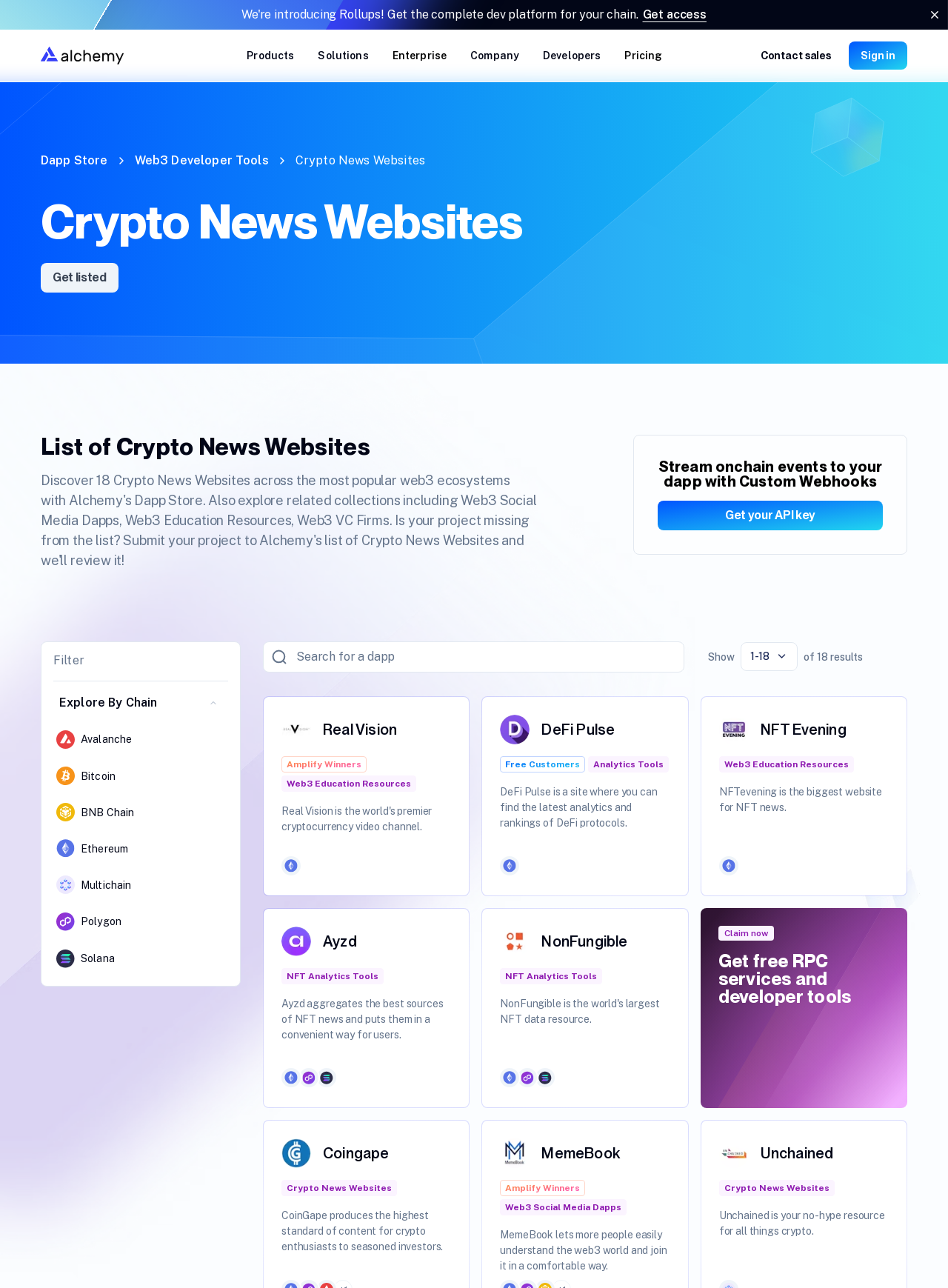Please find and report the bounding box coordinates of the element to click in order to perform the following action: "Search for something". The coordinates should be expressed as four float numbers between 0 and 1, in the format [left, top, right, bottom].

None